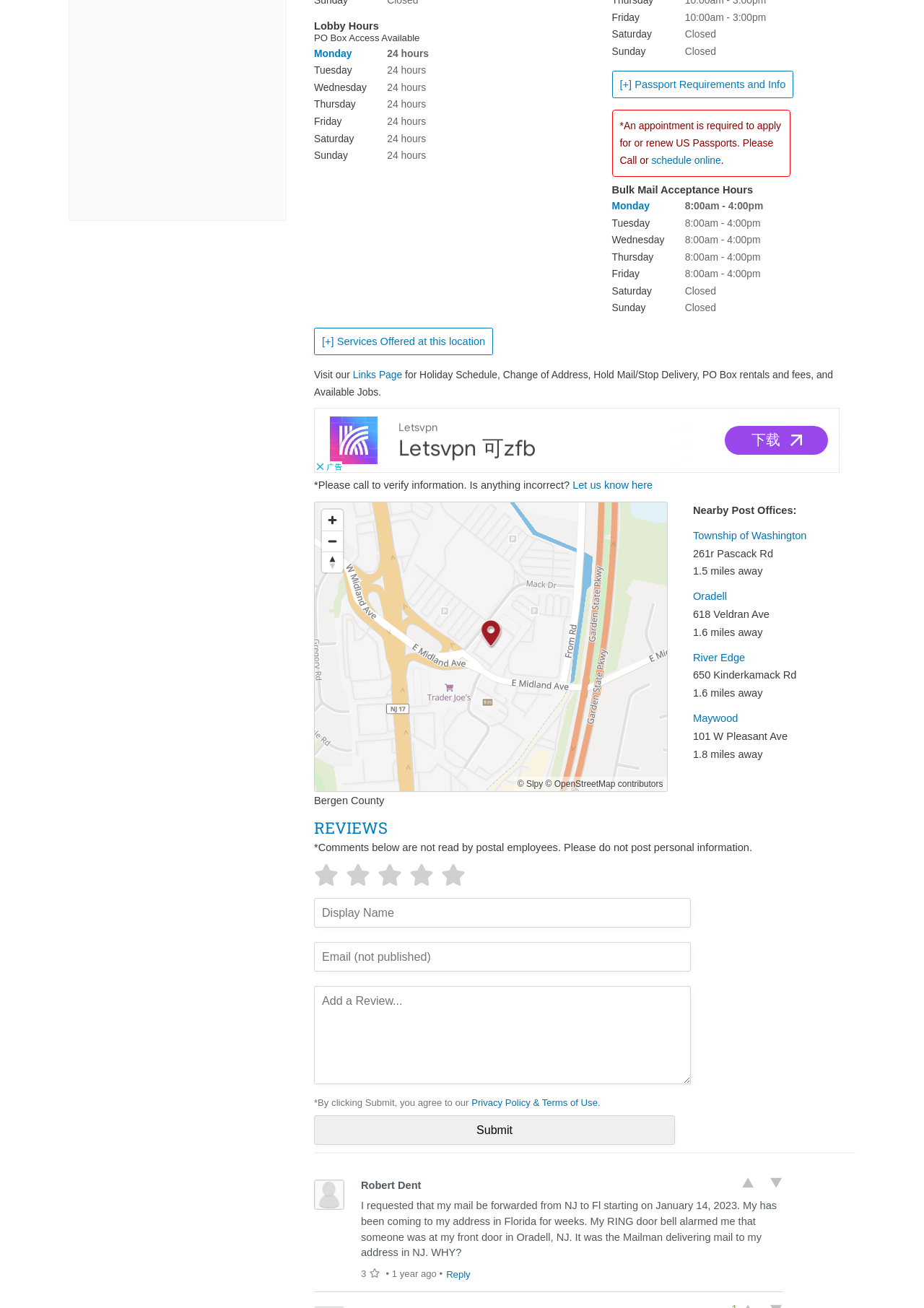Based on the element description "River Edge", predict the bounding box coordinates of the UI element.

[0.75, 0.498, 0.806, 0.507]